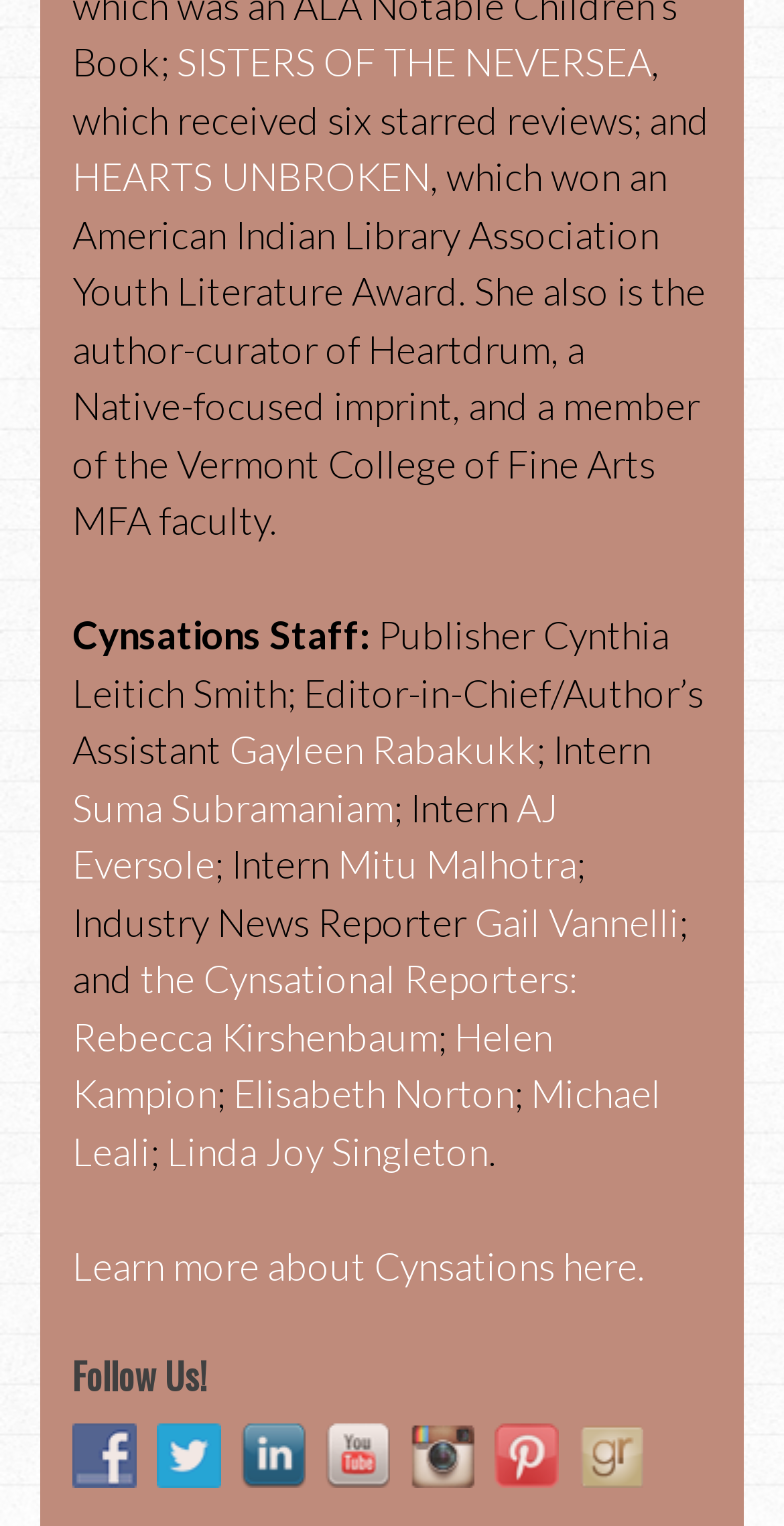Answer this question using a single word or a brief phrase:
Who is the Editor-in-Chief of Cynsations?

Cynthia Leitich Smith